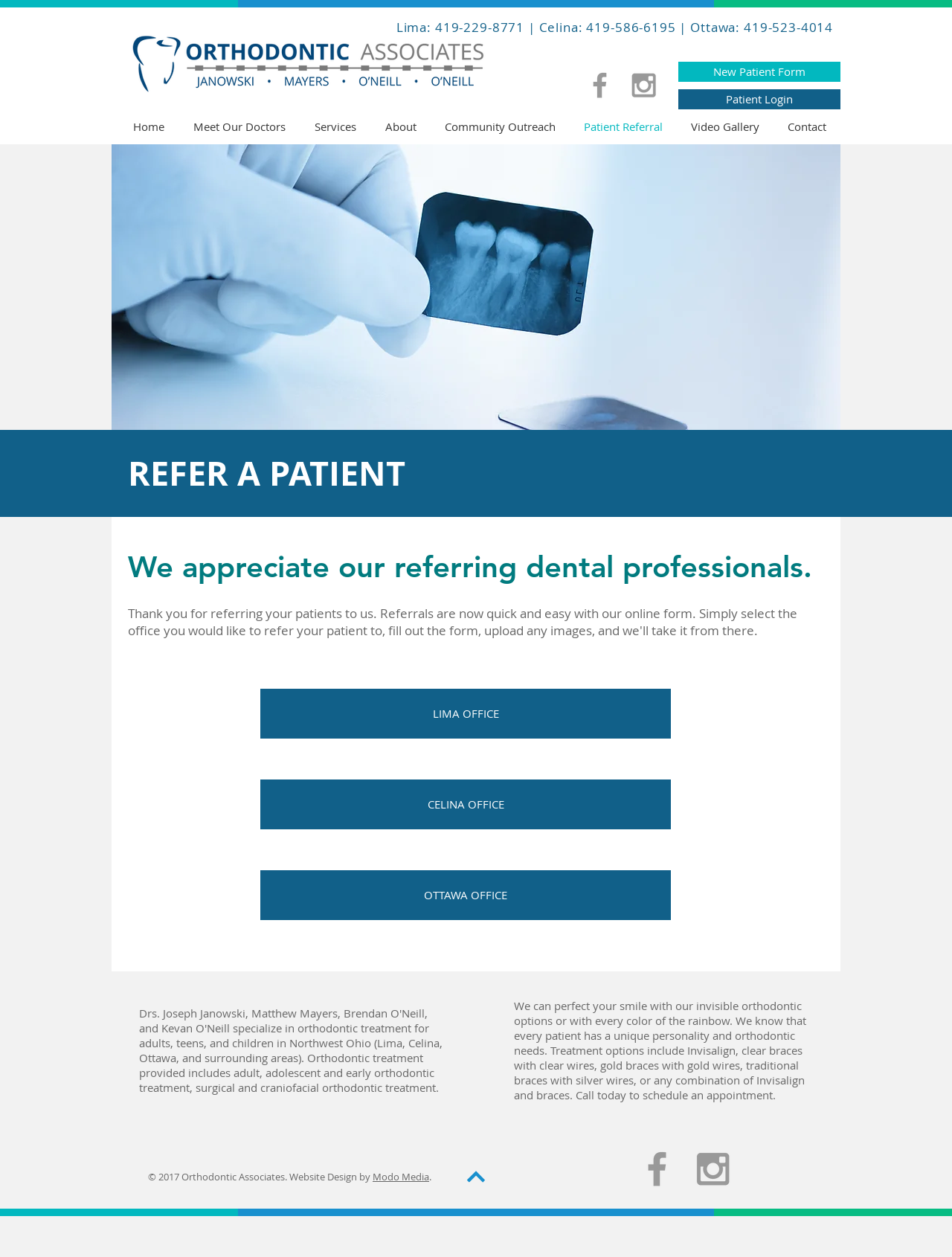How many offices do Orthodontic Associates have?
Refer to the image and give a detailed answer to the question.

The webpage has links to 'LIMA OFFICE', 'CELINA OFFICE', and 'OTTAWA OFFICE', which suggests that Orthodontic Associates have three offices.